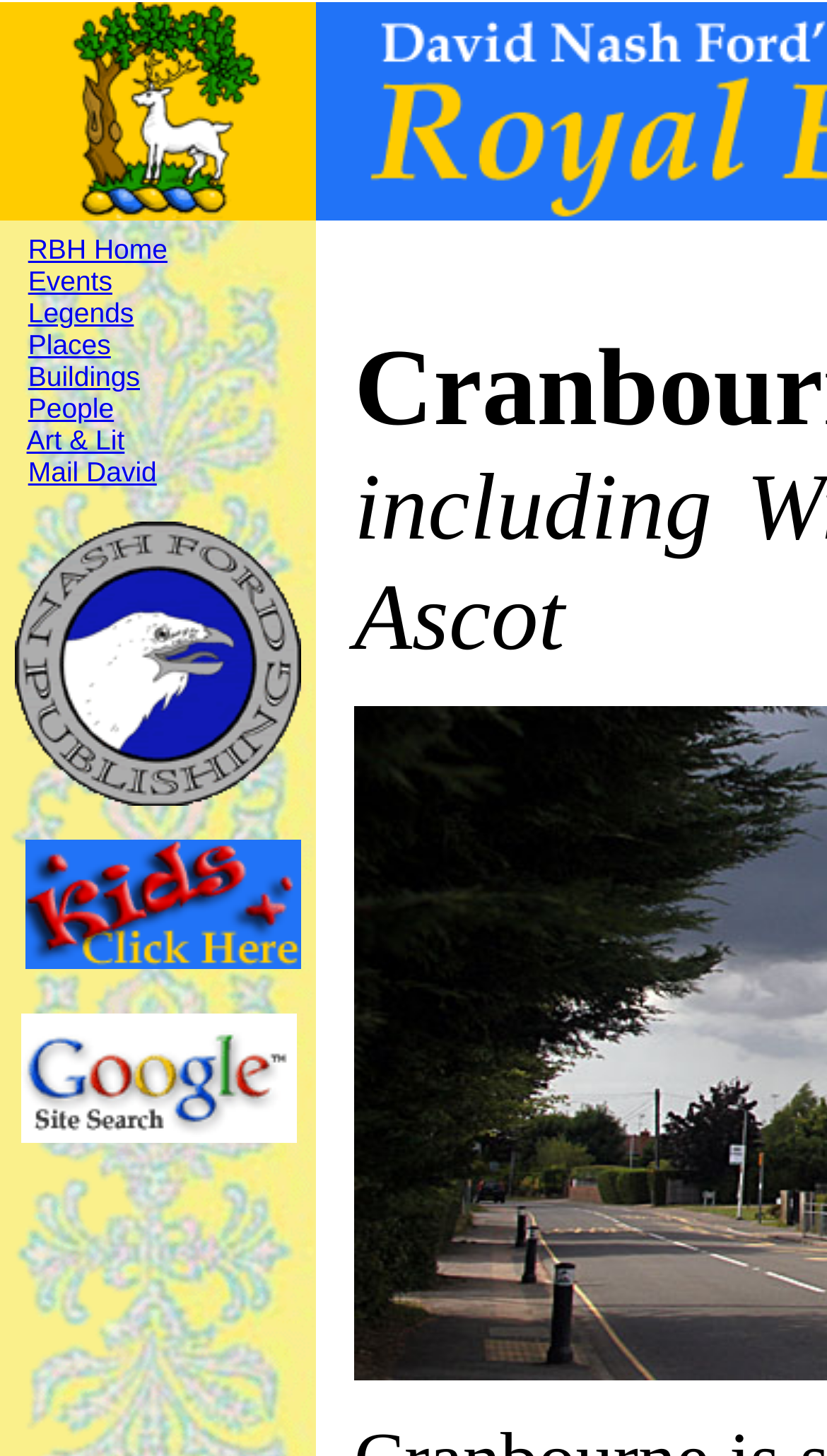Please locate the bounding box coordinates of the element that should be clicked to achieve the given instruction: "Click here for all things RBH designed especially for Kids".

[0.029, 0.647, 0.363, 0.671]